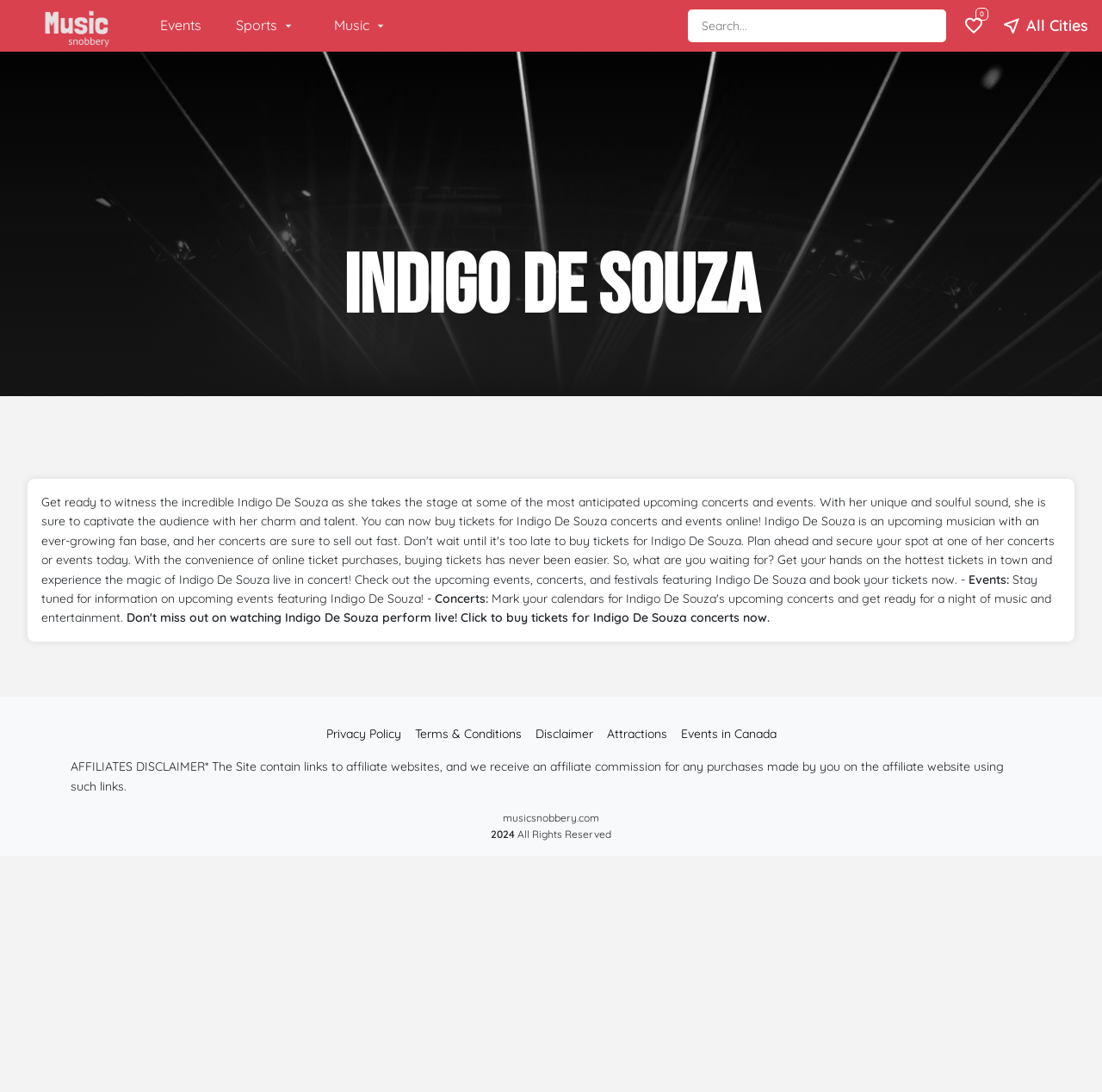Answer the question using only a single word or phrase: 
What is the copyright year of the website?

2024